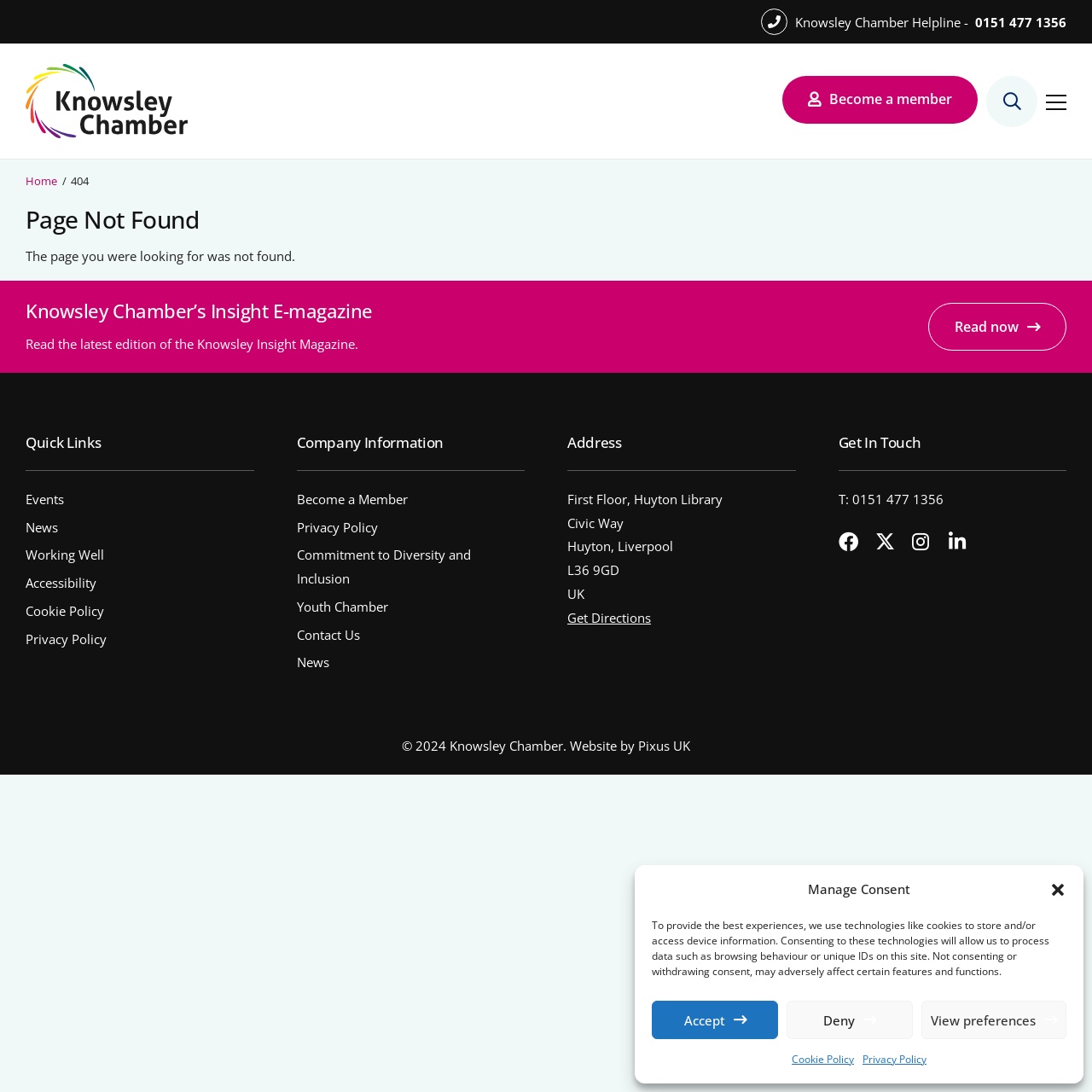What is the copyright year mentioned at the bottom of the webpage?
Based on the image, answer the question with as much detail as possible.

I found the copyright year by reading the text '© 2024 Knowsley Chamber.' which is located at the bottom of the webpage.